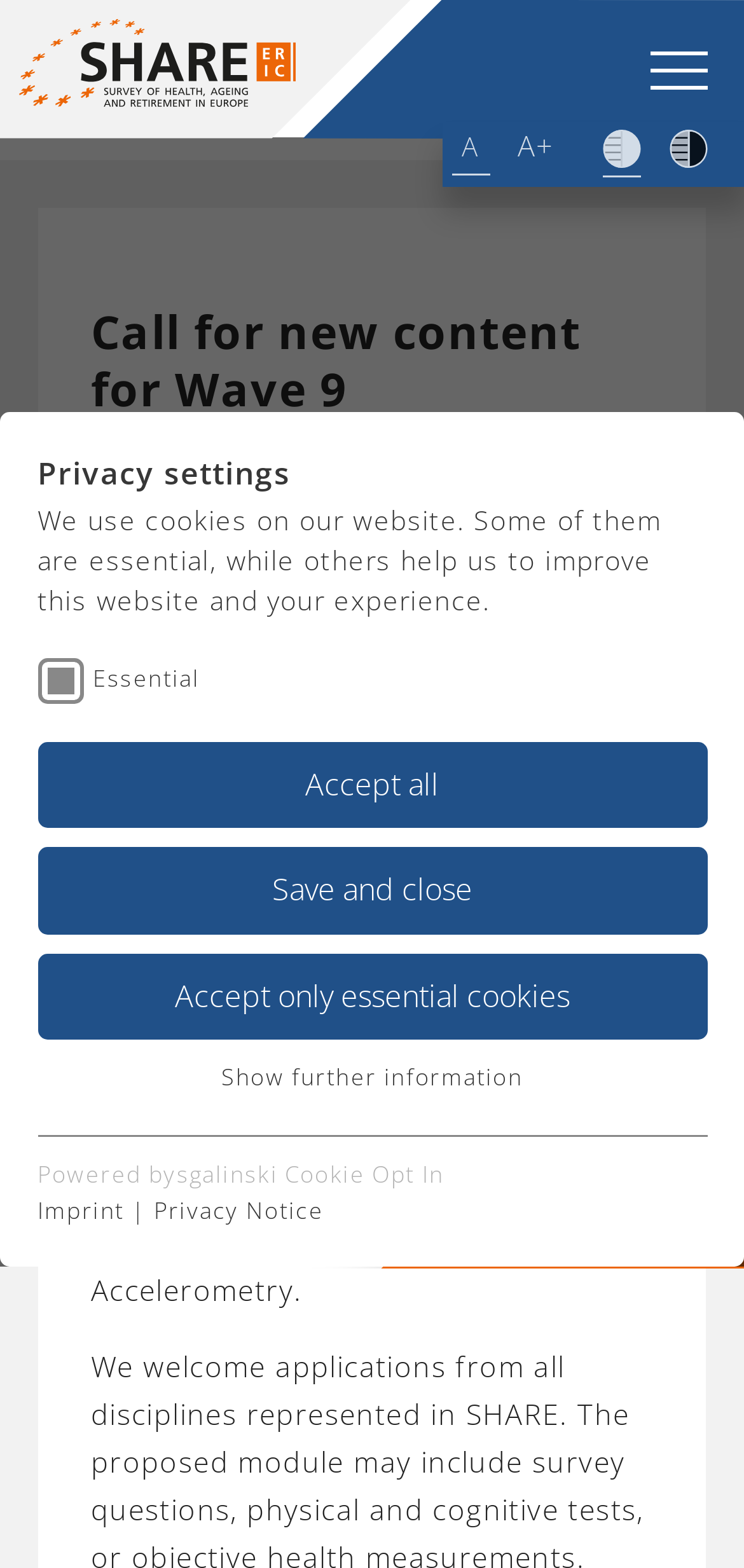What is the purpose of the add-on modules?
Provide a detailed answer to the question, using the image to inform your response.

The add-on modules are used to cover specific topics, such as Social Network, Dried Blood Spot Samples, Social Exclusion, Time Expenditure, Saving Regrets, Accelerometry, as mentioned in the text 'Topics covered by the add-on modules in previous waves have included...'.